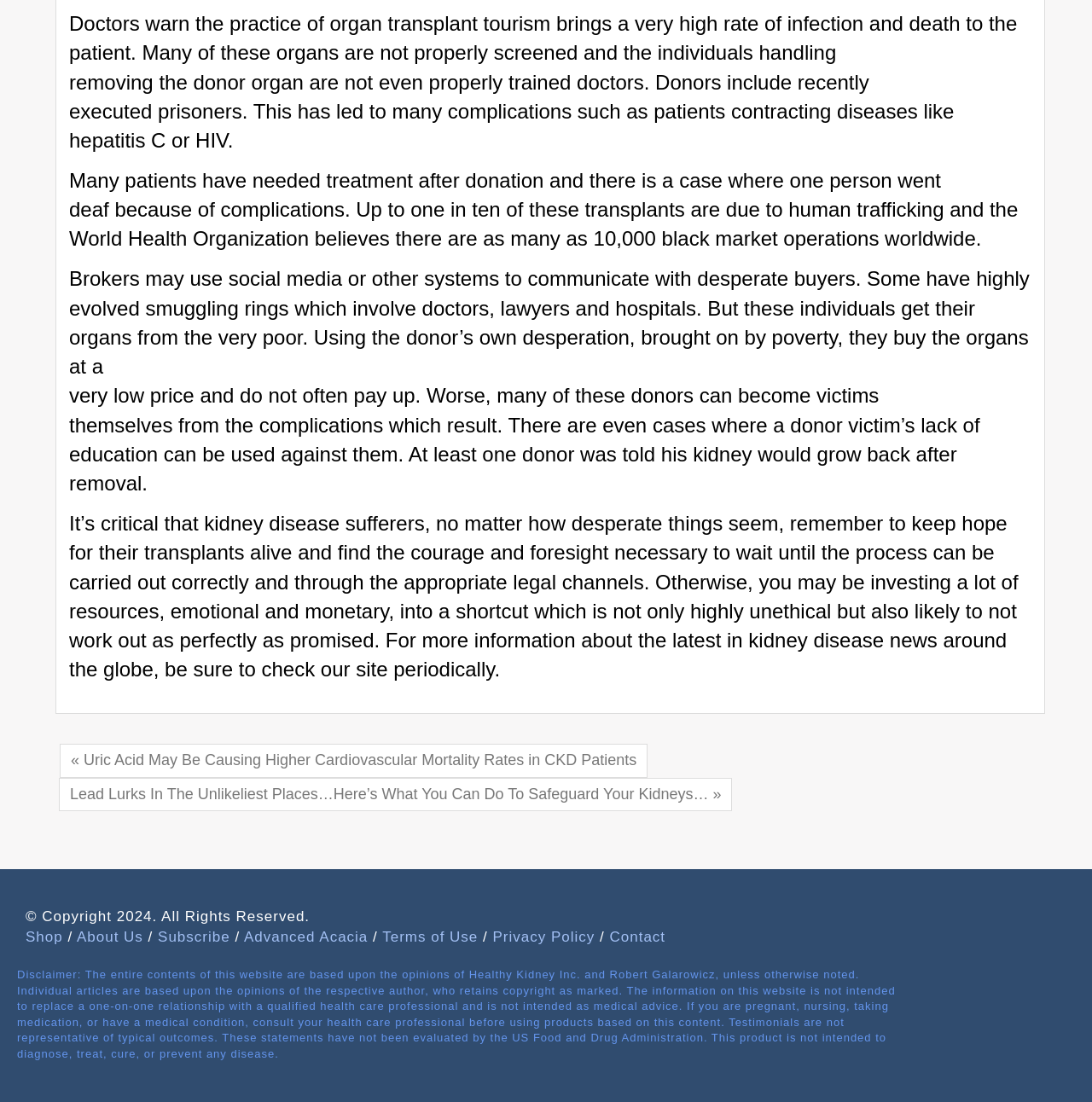What is the estimated number of black market organ operations worldwide?
Answer the question with a single word or phrase by looking at the picture.

10,000